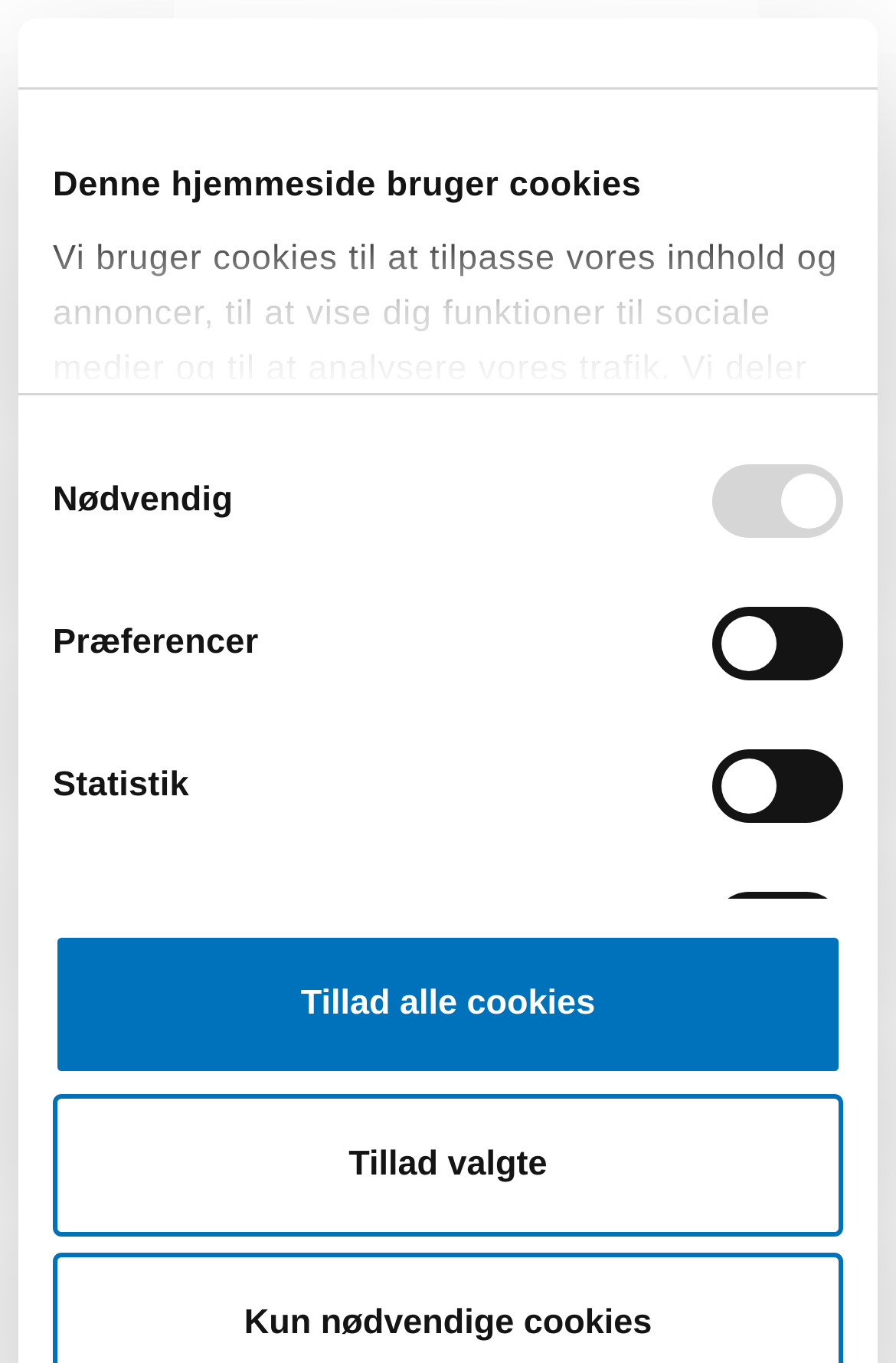How many types of powder are emptied by the big bag emptying stations?
Please analyze the image and answer the question with as much detail as possible.

The webpage mentions that 2 pcs. of big bag emptying stations are for emptying big bags with white powder, and 1 pcs. is for emptying big bags with dark powder, so there are 2 types of powder.